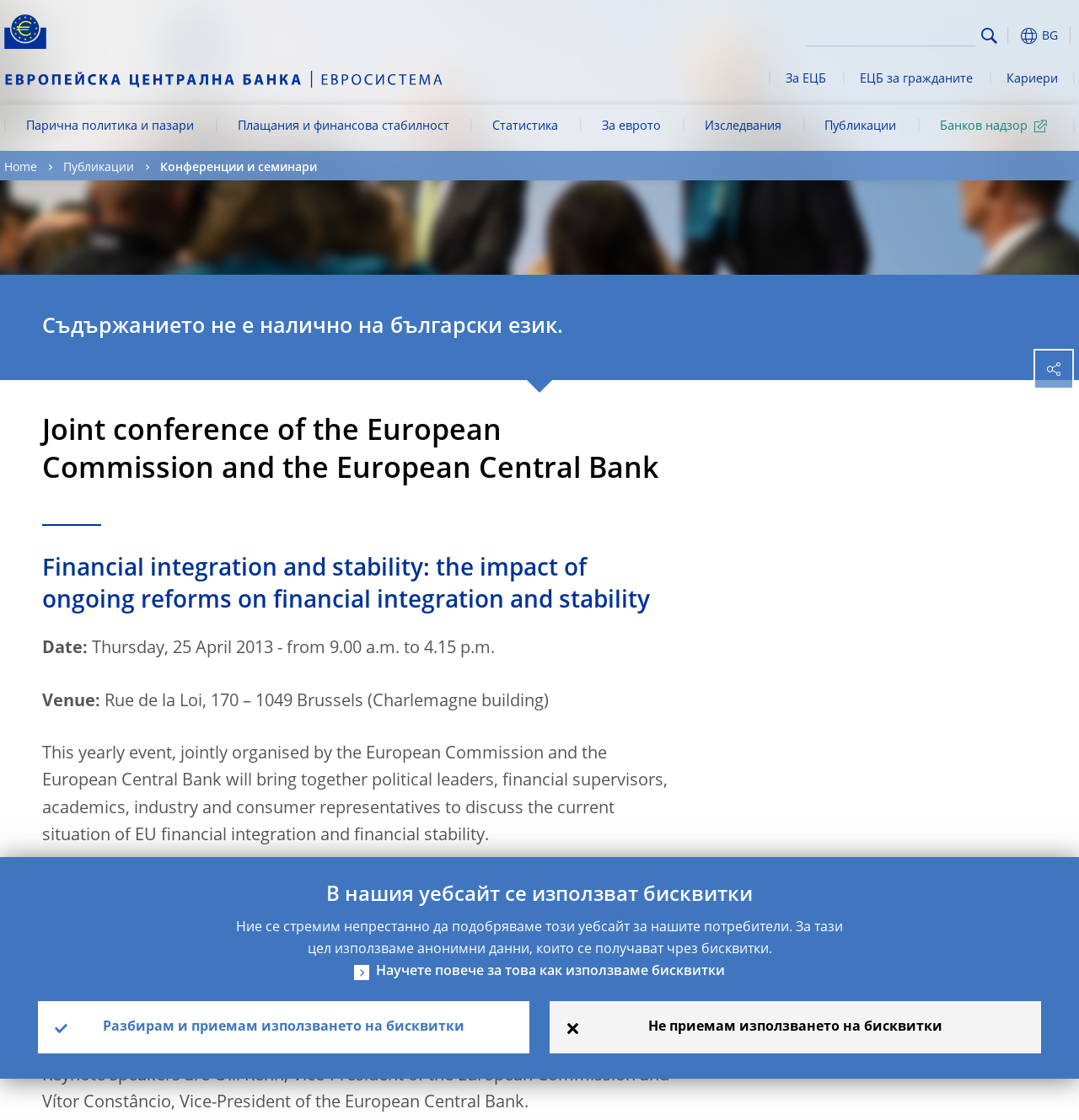Respond with a single word or phrase for the following question: 
What is the date of the joint conference?

Thursday, 25 April 2013